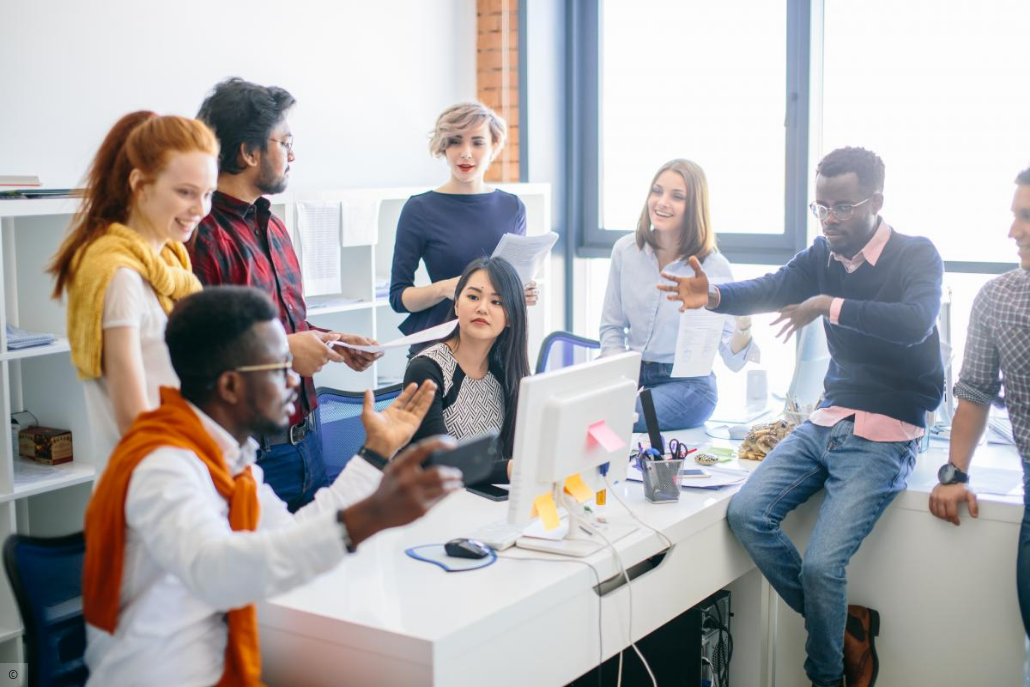How many colleagues surround the man?
Refer to the image and respond with a one-word or short-phrase answer.

Six